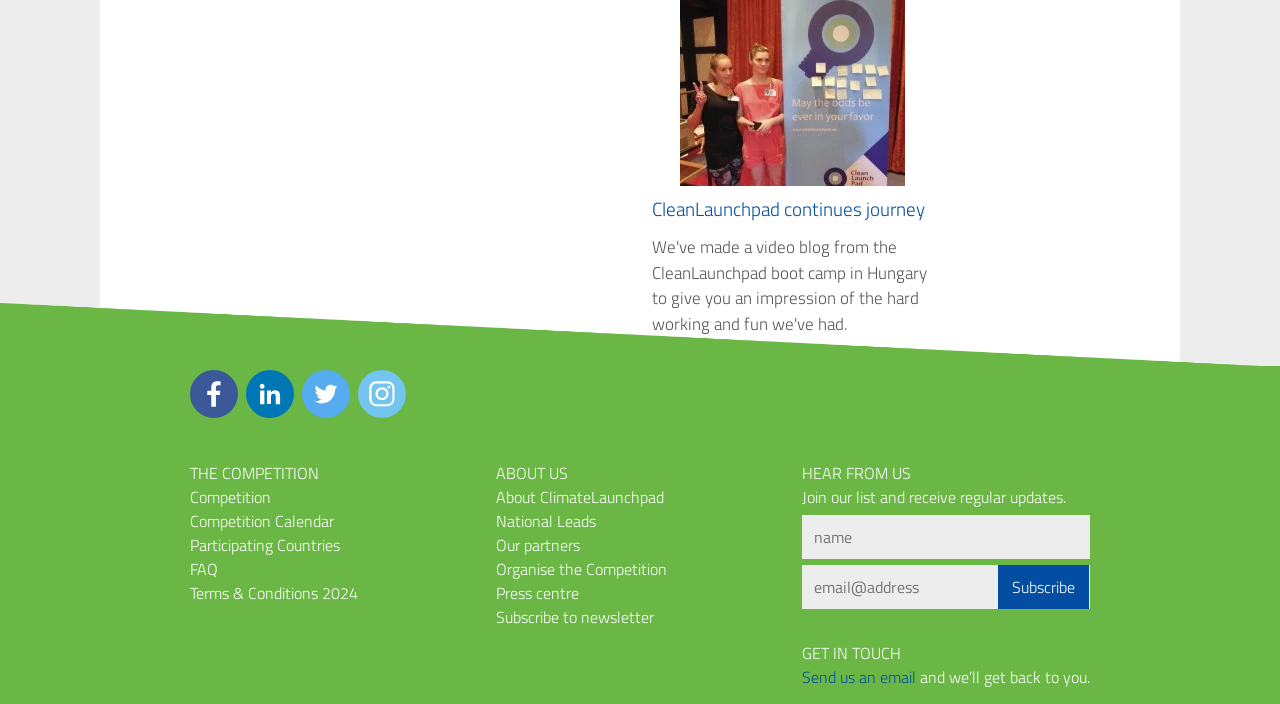Please determine the bounding box coordinates of the clickable area required to carry out the following instruction: "Click the 'CleanLaunchpad continues journey' link". The coordinates must be four float numbers between 0 and 1, represented as [left, top, right, bottom].

[0.509, 0.277, 0.722, 0.317]